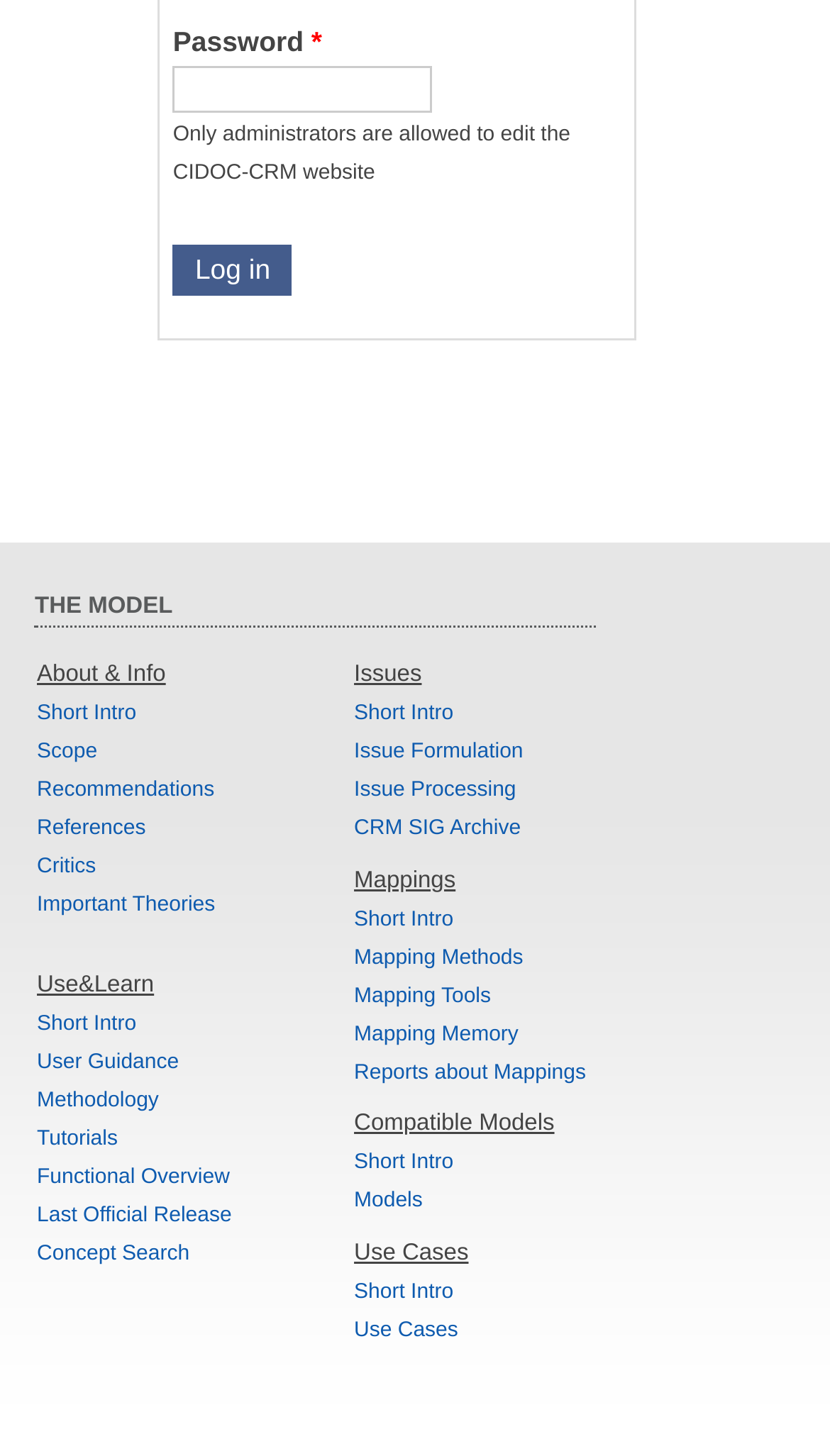Find the bounding box coordinates for the area that should be clicked to accomplish the instruction: "Log in".

[0.208, 0.168, 0.352, 0.203]